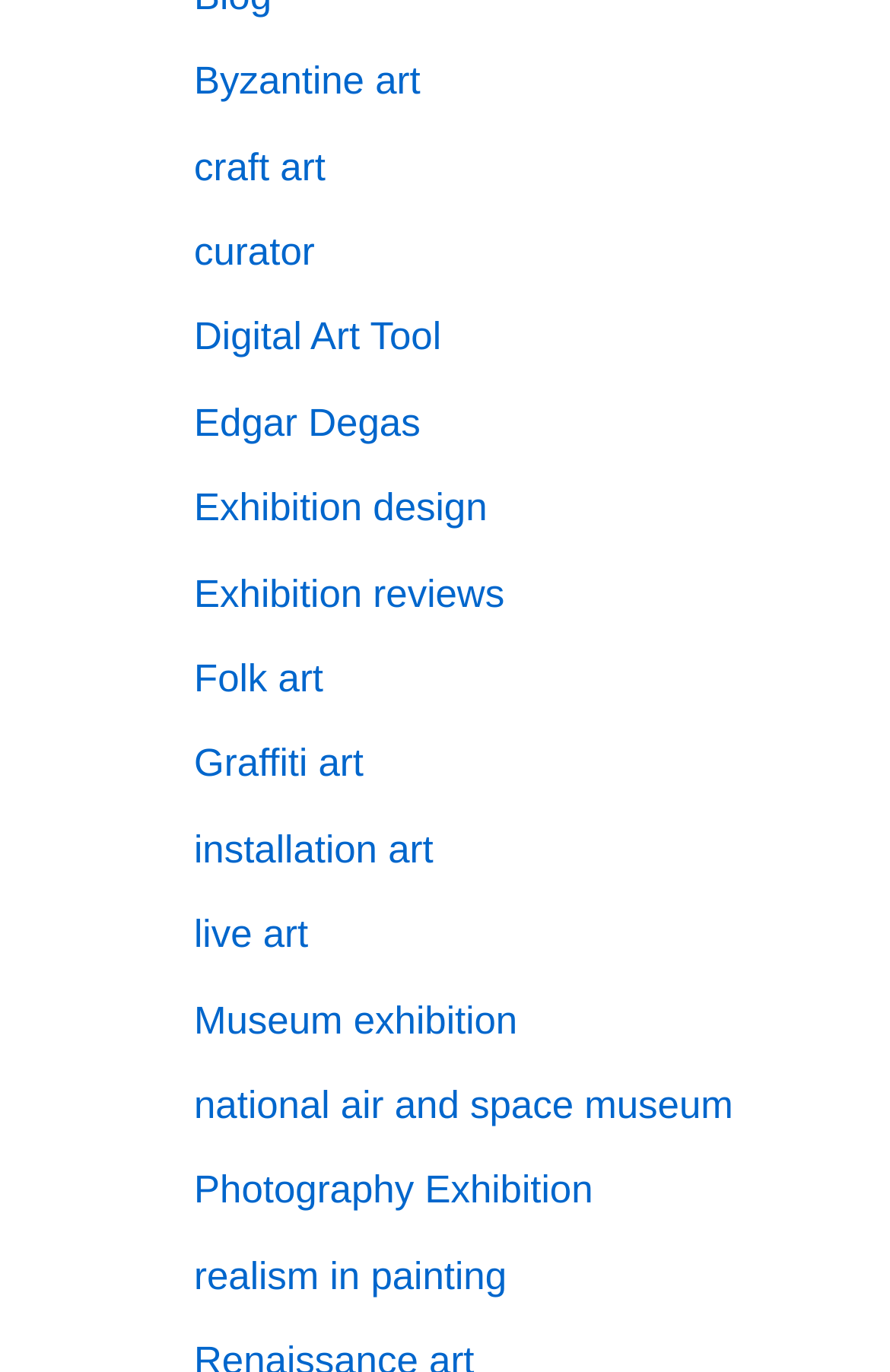Identify the bounding box coordinates for the element that needs to be clicked to fulfill this instruction: "Explore Byzantine art". Provide the coordinates in the format of four float numbers between 0 and 1: [left, top, right, bottom].

[0.218, 0.044, 0.472, 0.075]